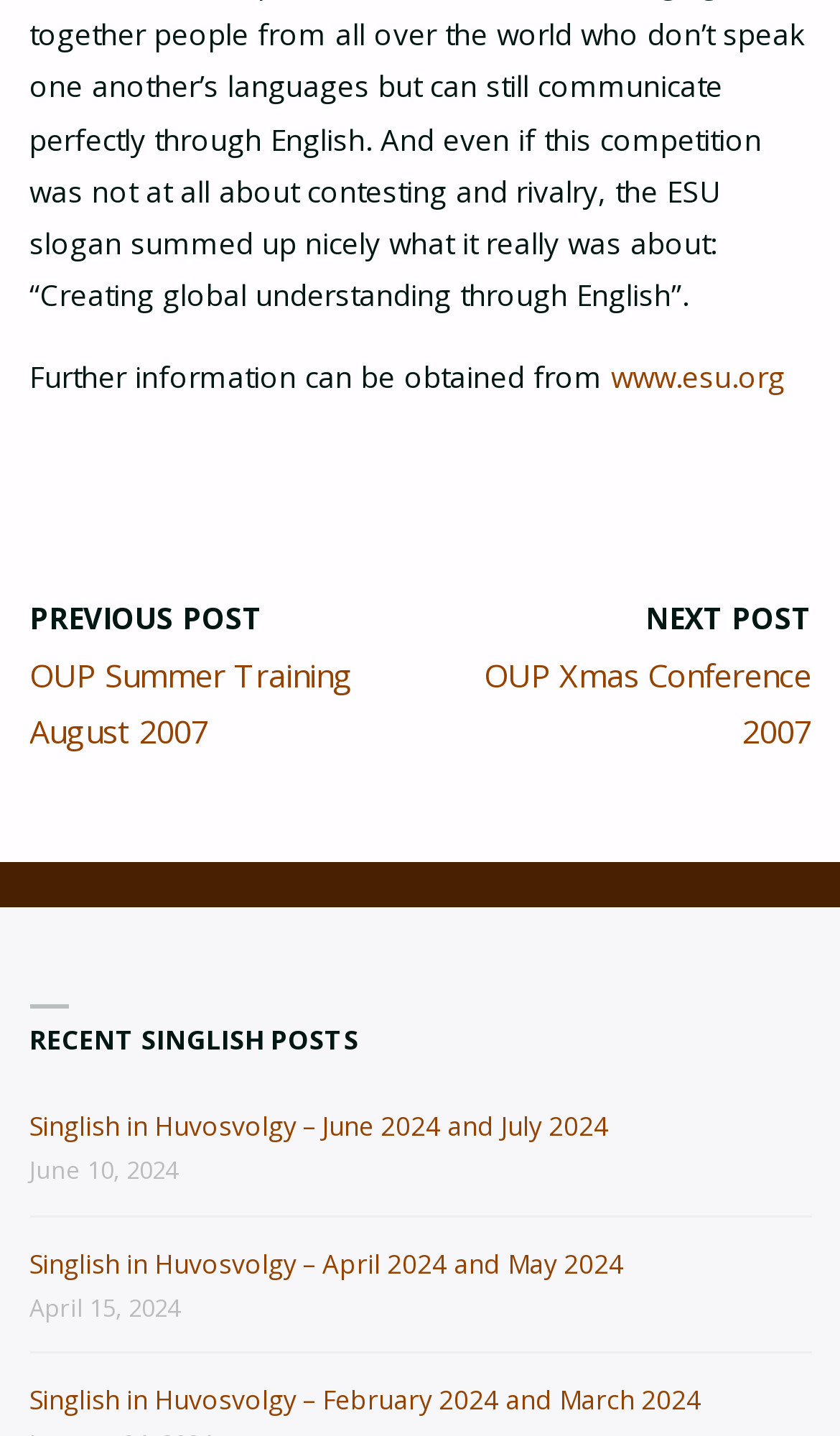How many links are there in the footer section?
Refer to the image and provide a concise answer in one word or phrase.

1